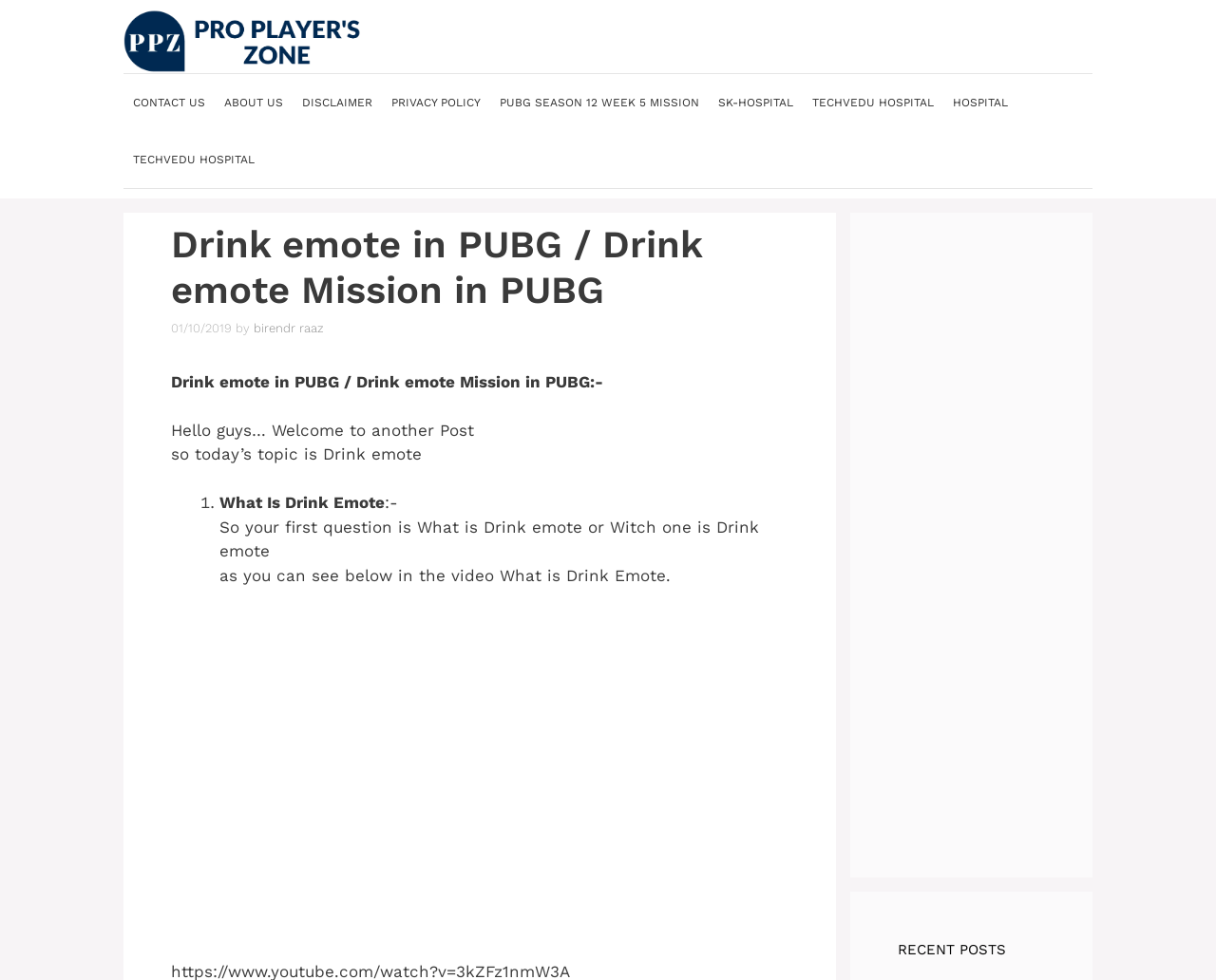Identify the bounding box coordinates for the region to click in order to carry out this instruction: "Click the 'Pro Players Zone' image". Provide the coordinates using four float numbers between 0 and 1, formatted as [left, top, right, bottom].

[0.102, 0.01, 0.297, 0.075]